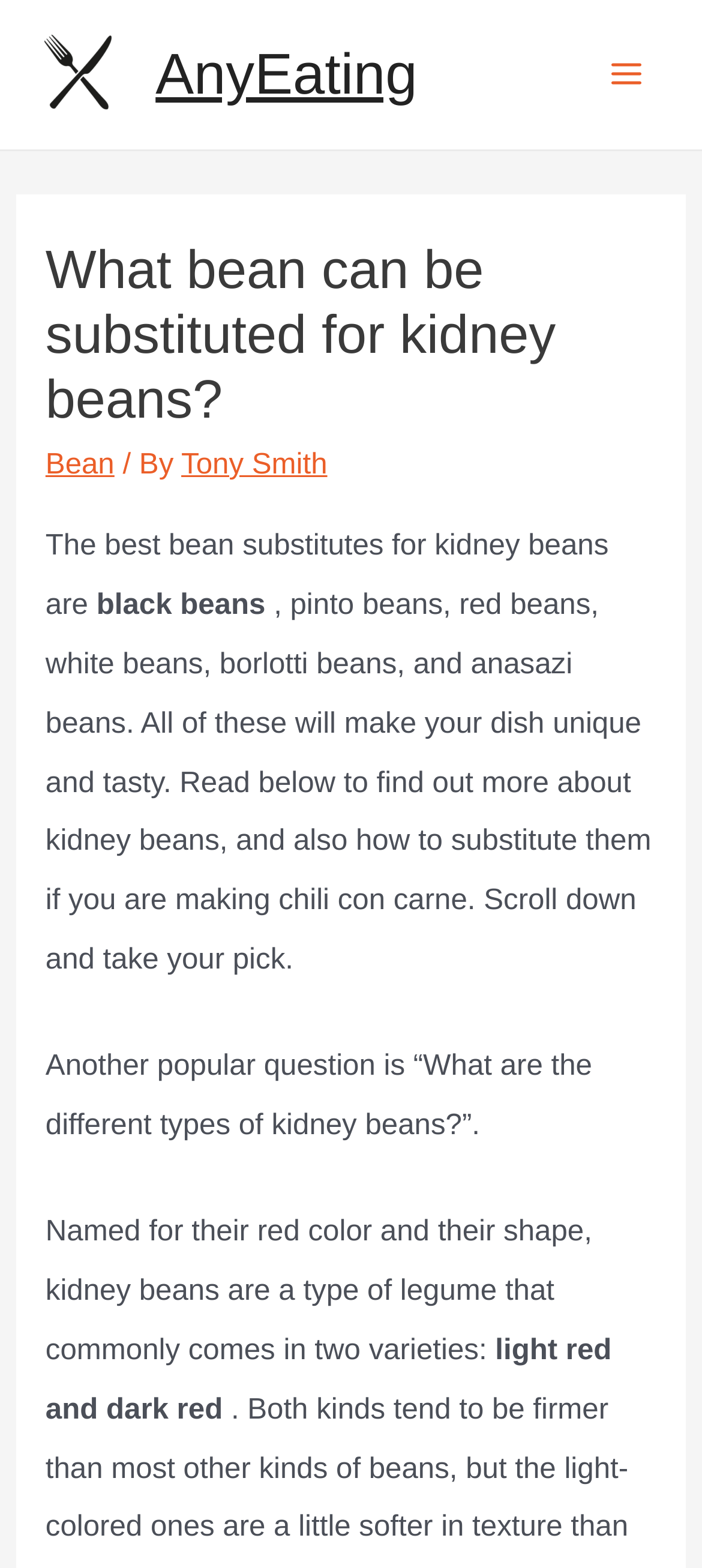What is the shape of kidney beans?
Look at the image and respond with a single word or a short phrase.

Kidney-shaped